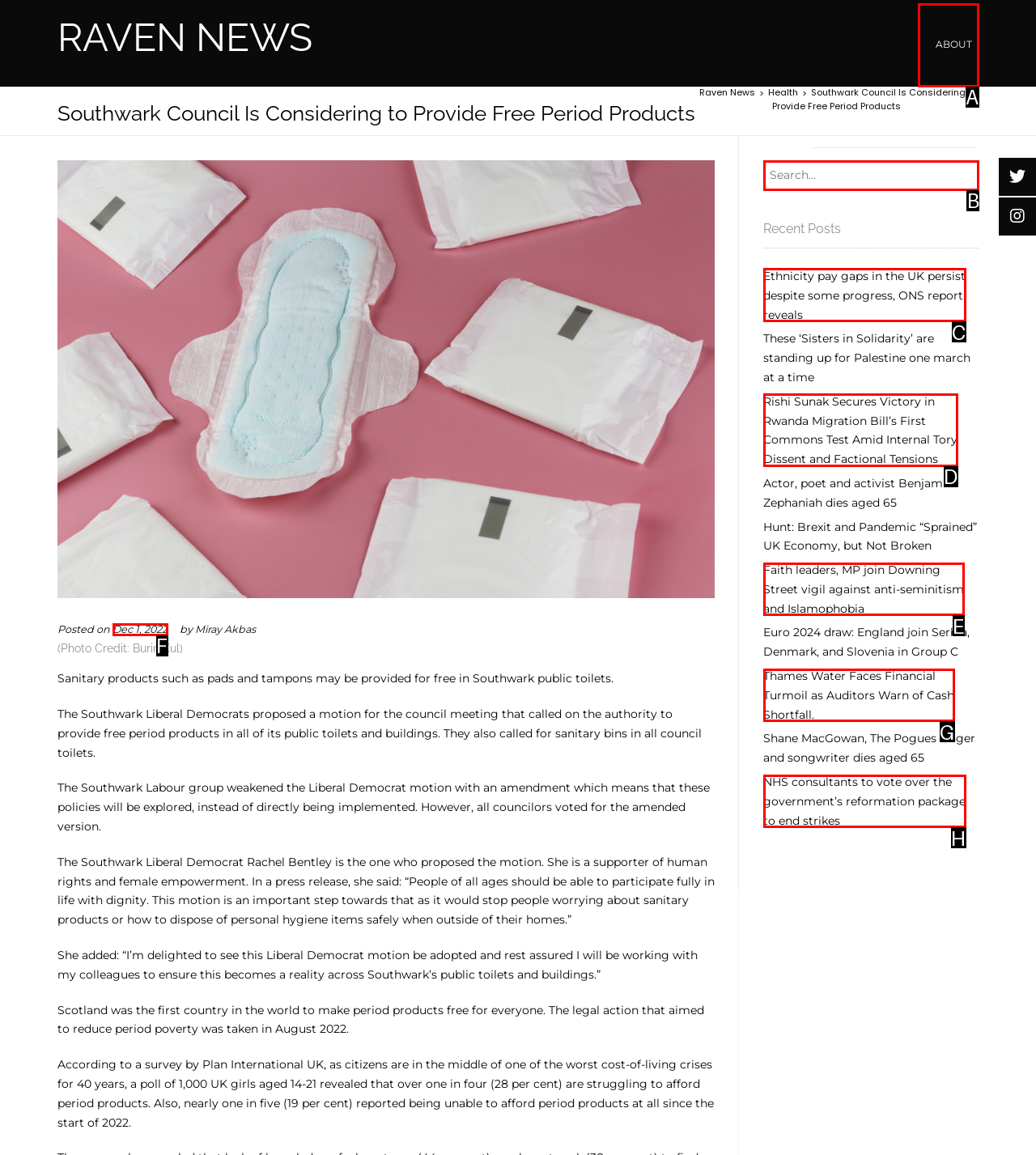Select the UI element that should be clicked to execute the following task: Search for a topic
Provide the letter of the correct choice from the given options.

B